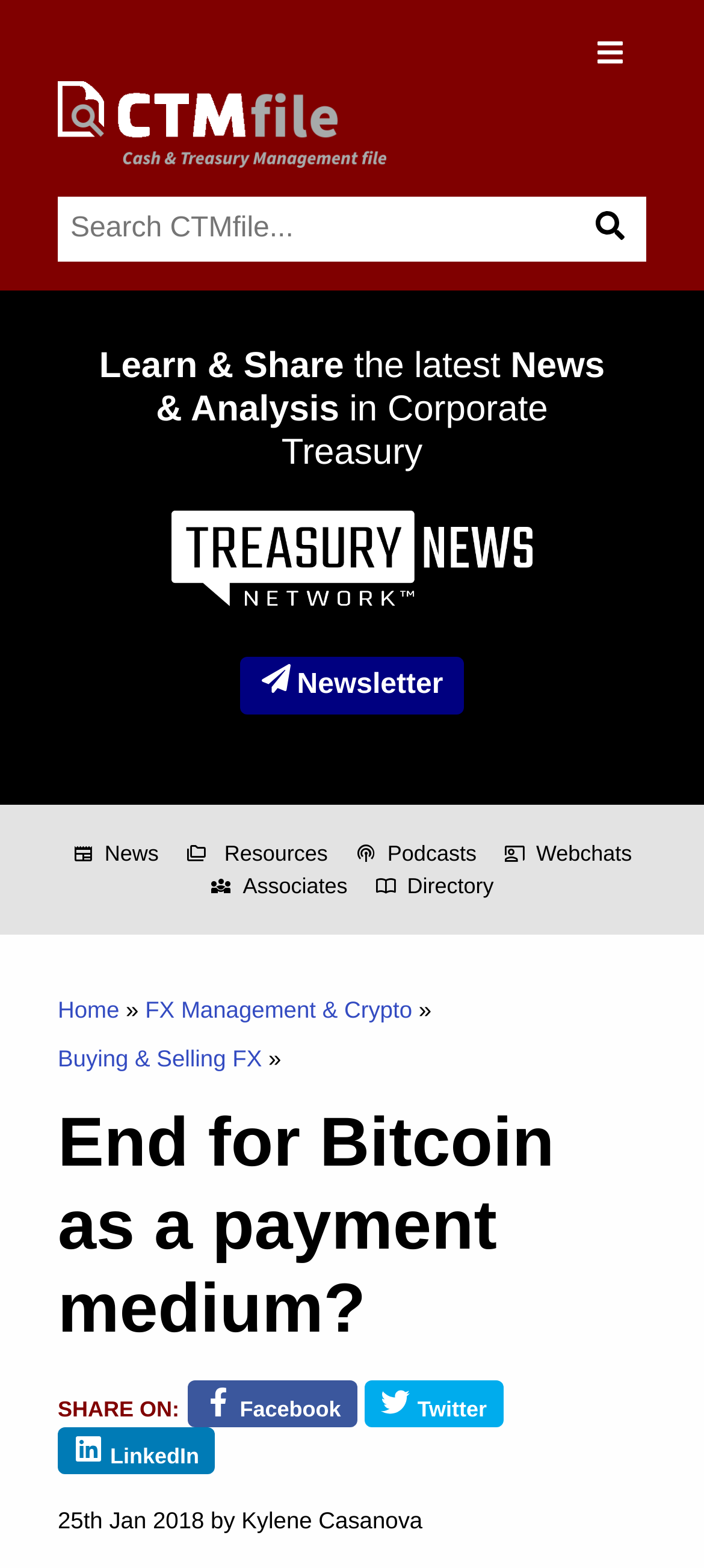What type of news is featured on this website?
Utilize the image to construct a detailed and well-explained answer.

I inferred the answer by examining the image element with the description 'Treasury News Network' at coordinates [0.244, 0.326, 0.756, 0.387]. This image suggests that the website is related to treasury news, which is further supported by the heading 'Learn & Share the latest News & Analysis in Corporate Treasury' at coordinates [0.128, 0.22, 0.872, 0.303].